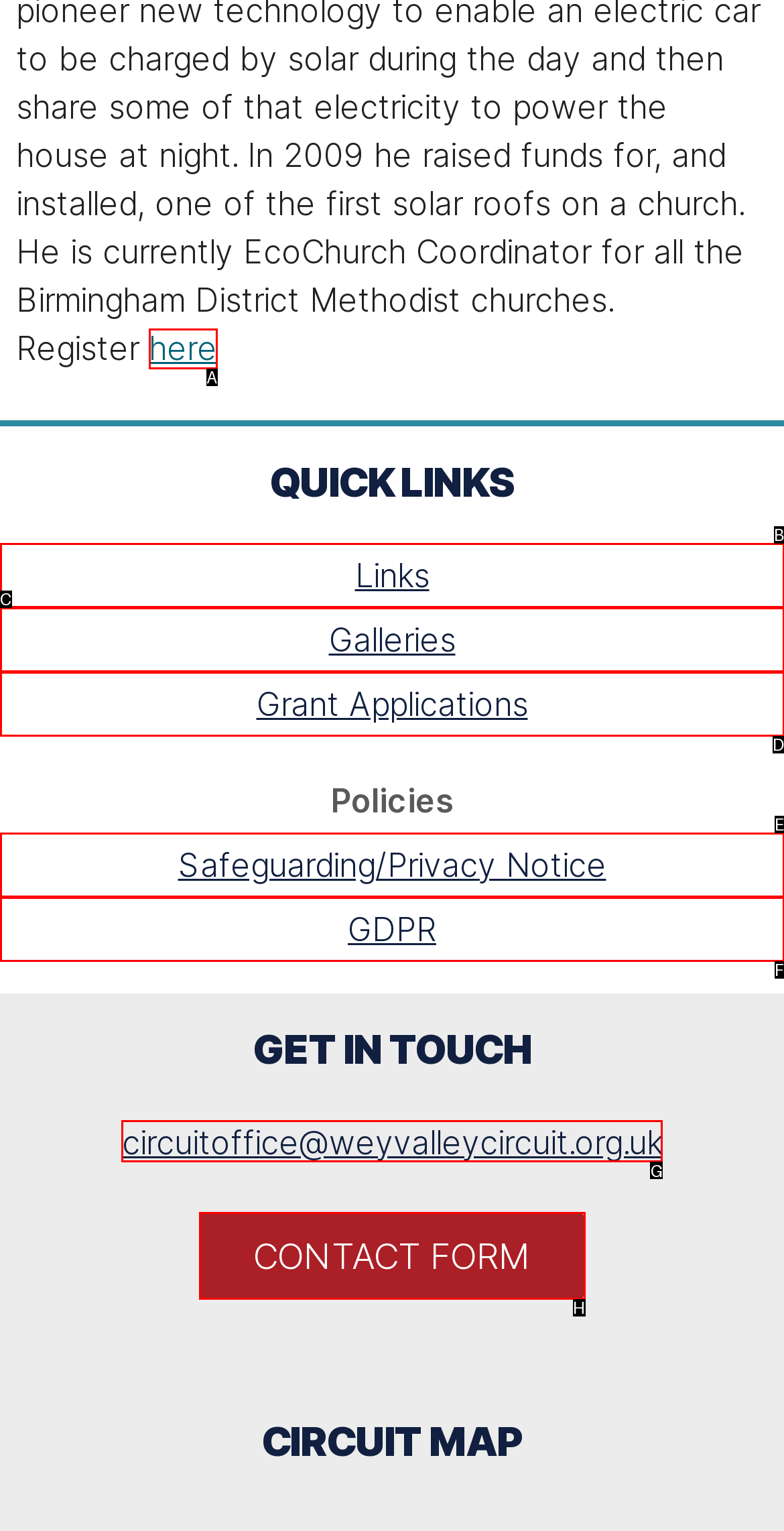Determine the letter of the UI element I should click on to complete the task: contact via email from the provided choices in the screenshot.

G